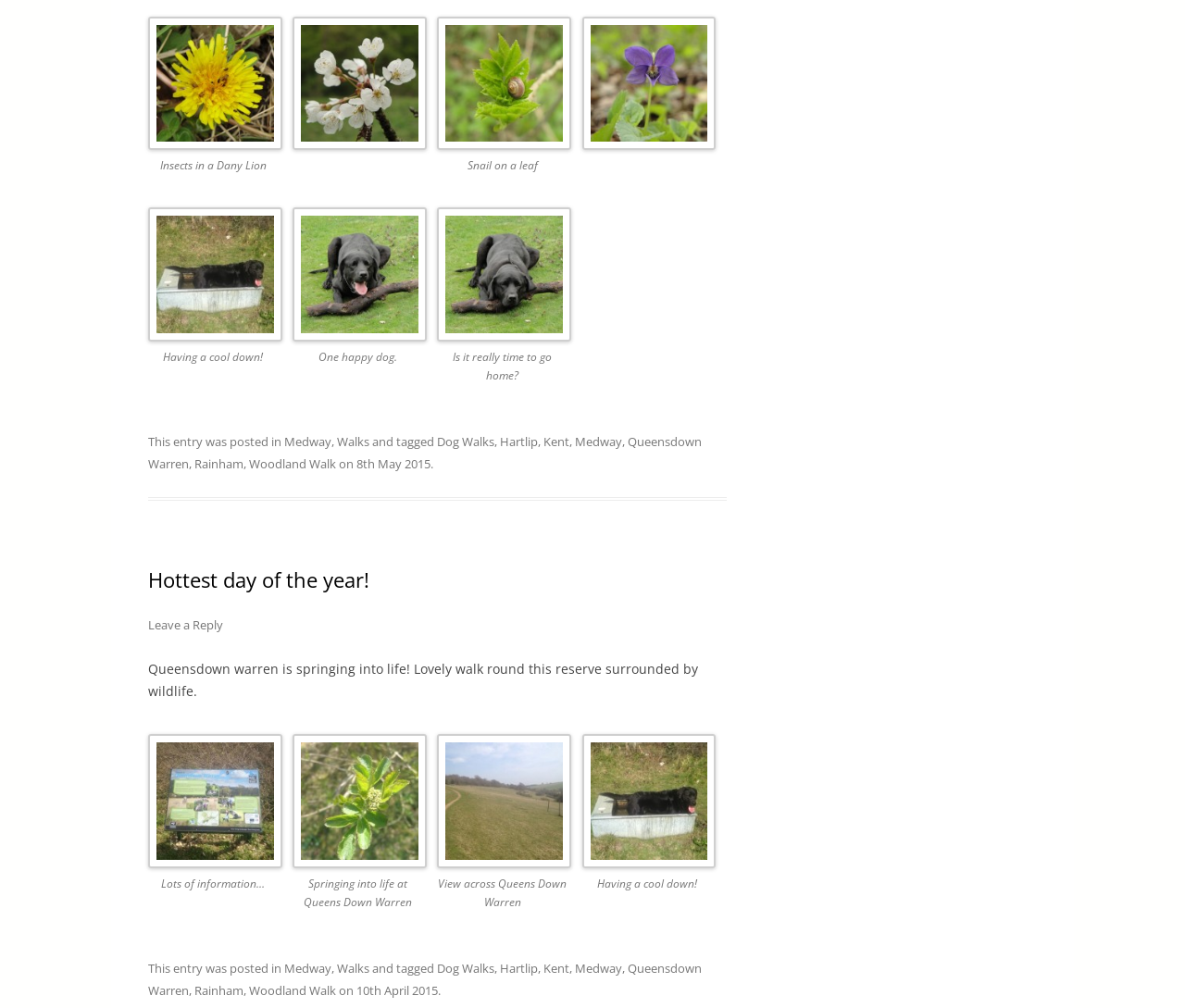Determine the bounding box coordinates in the format (top-left x, top-left y, bottom-right x, bottom-right y). Ensure all values are floating point numbers between 0 and 1. Identify the bounding box of the UI element described by: alt="Queens Down Warren" aria-describedby="gallery-2-114"

[0.369, 0.728, 0.479, 0.867]